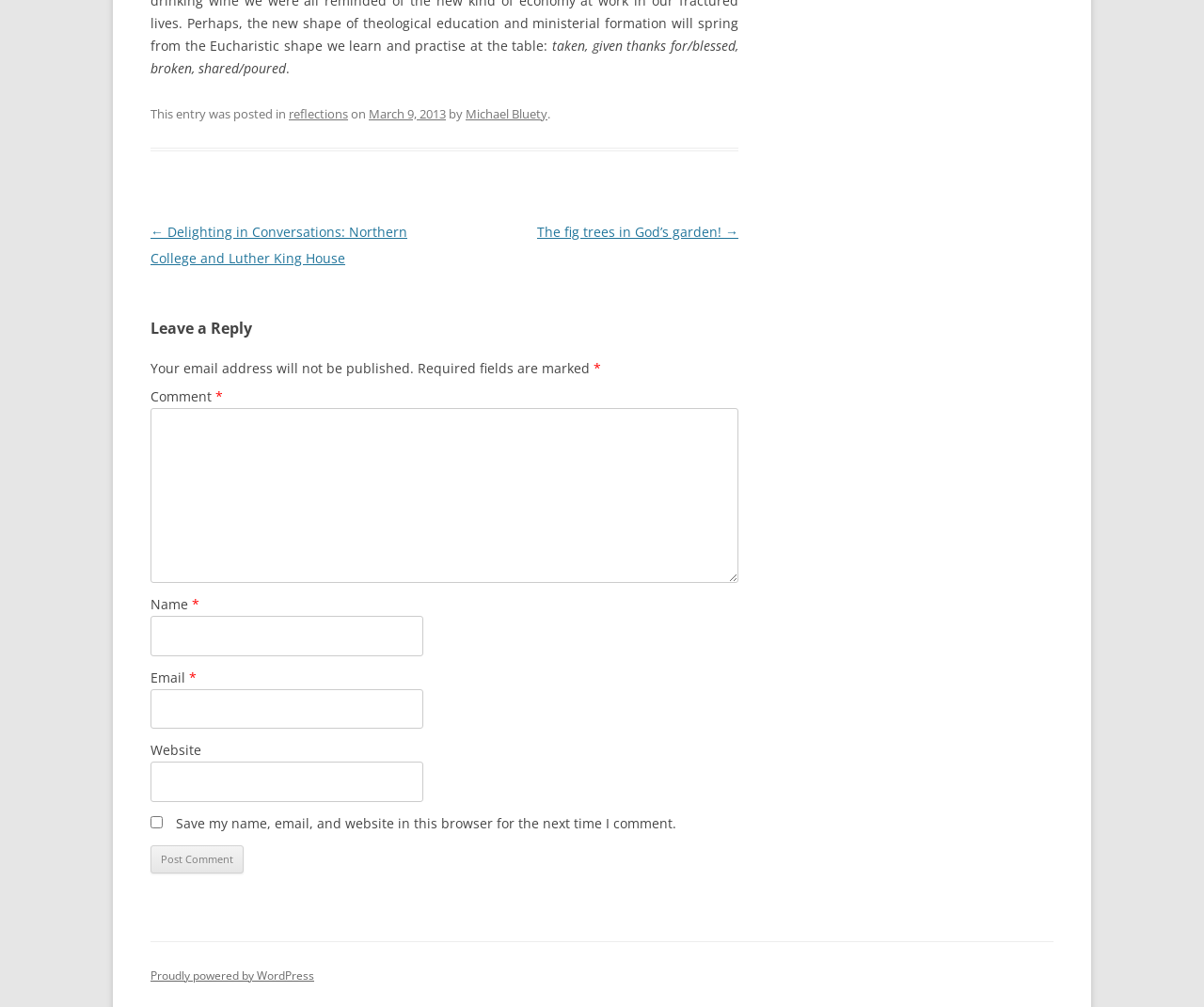Find the bounding box coordinates of the area to click in order to follow the instruction: "Post your comment".

[0.125, 0.839, 0.202, 0.867]